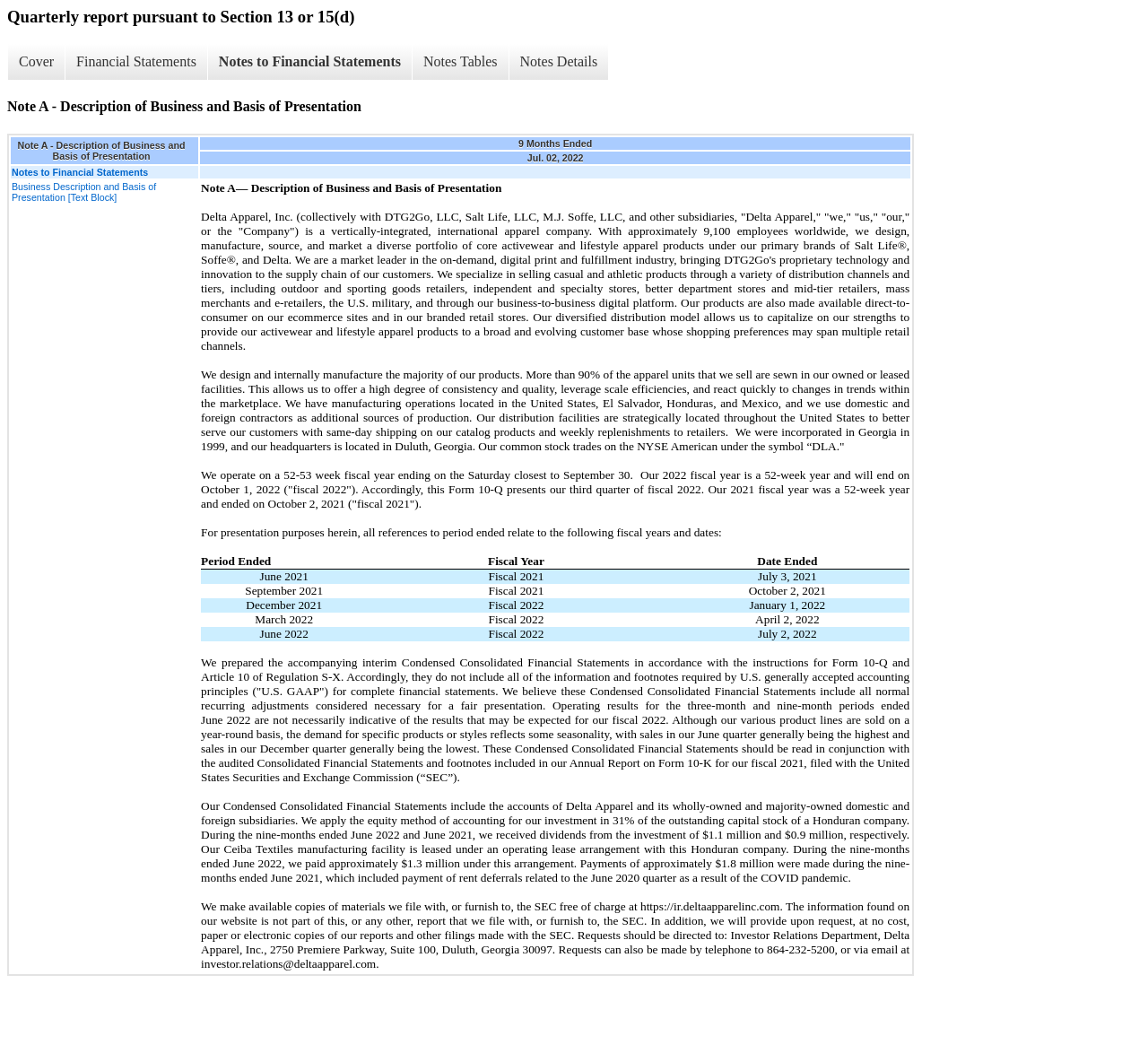How many employees does the company have?
Utilize the information in the image to give a detailed answer to the question.

The number of employees is mentioned in the text block under the heading 'Note A - Description of Business and Basis of Presentation', which states that the company has approximately 9,100 employees worldwide.